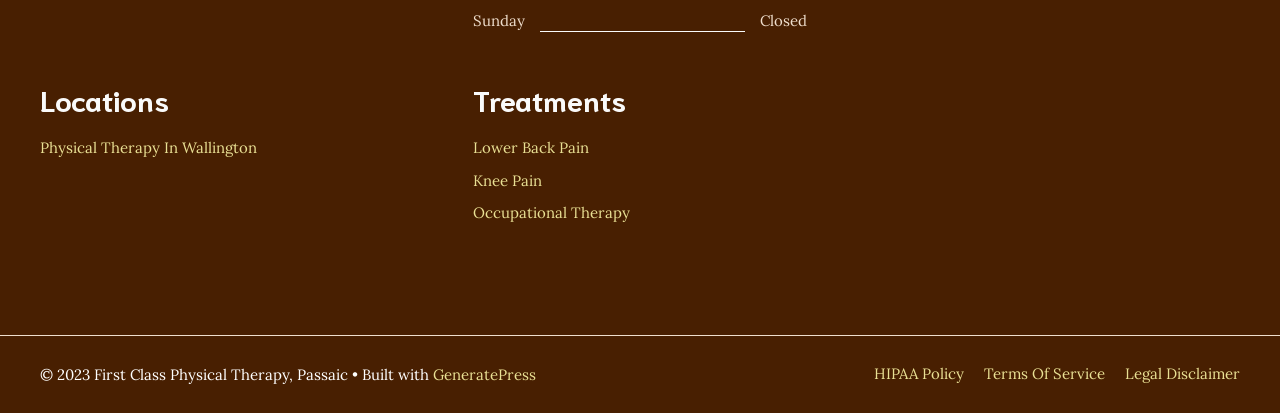How many types of treatments are listed?
Using the visual information, answer the question in a single word or phrase.

3